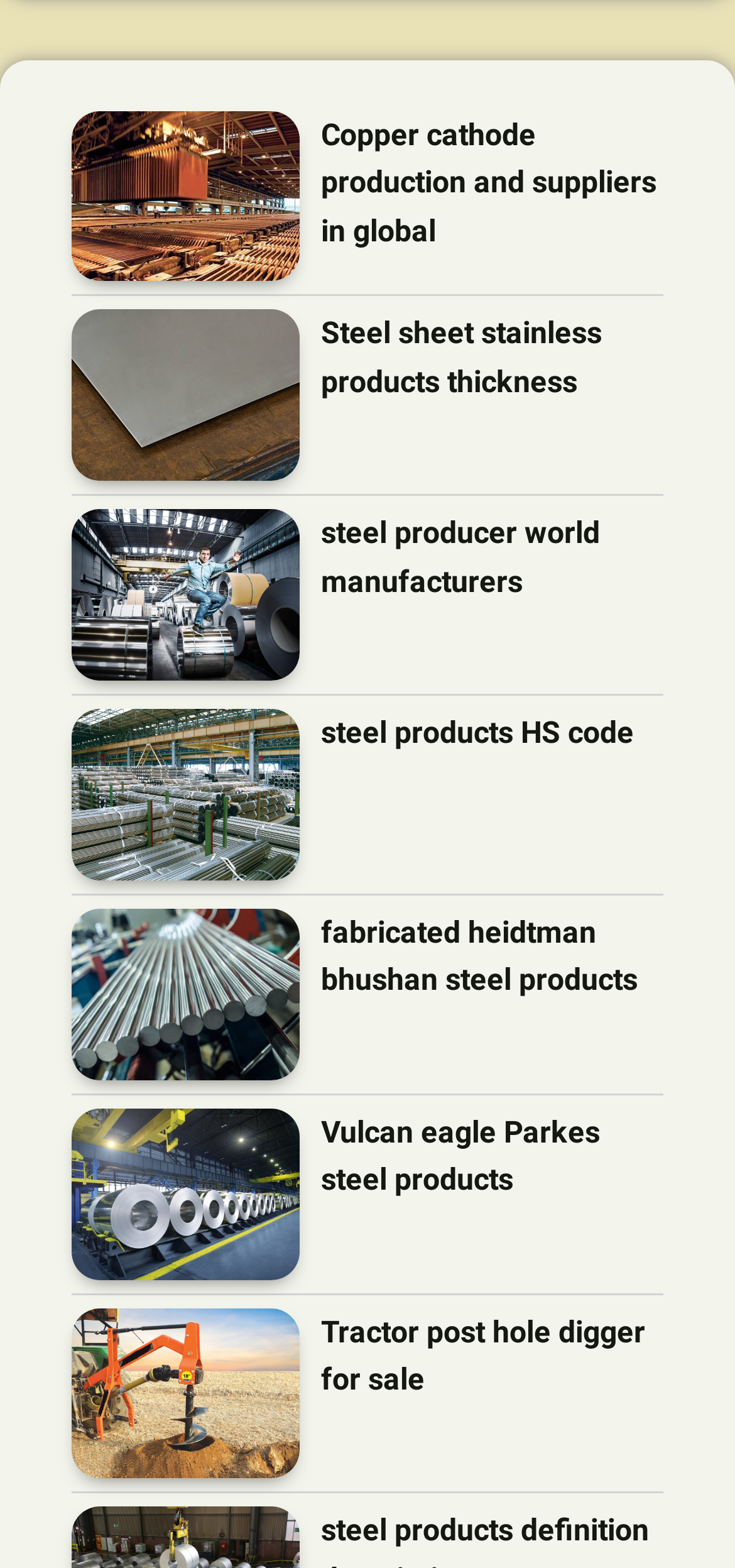Use the information in the screenshot to answer the question comprehensively: Are all products related to steel?

While most products are related to steel, the first product is about copper cathode production, and the last product is a tractor post hole digger for sale, which is not related to steel. Therefore, not all products are related to steel.